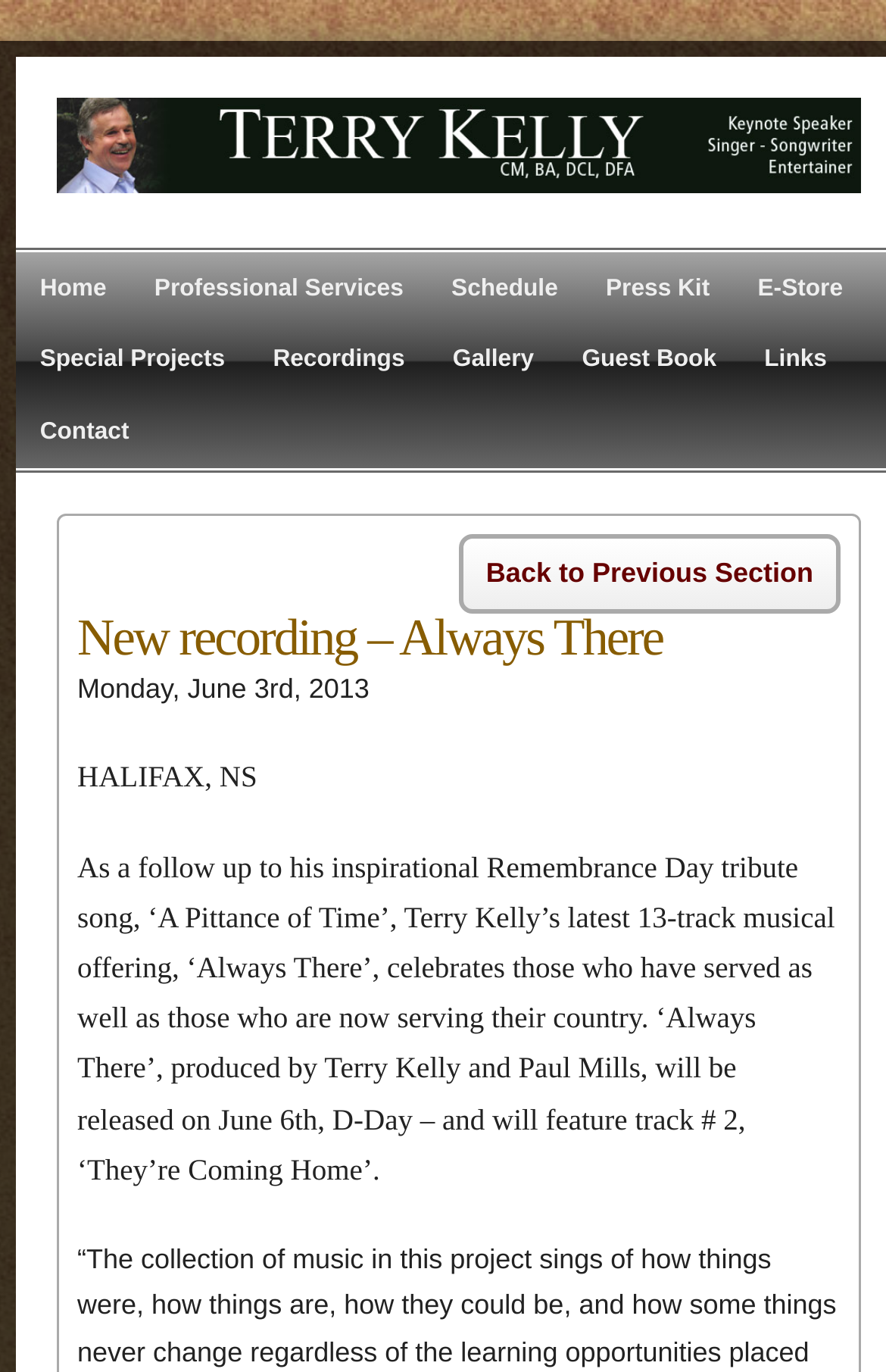Please locate the bounding box coordinates of the element that should be clicked to complete the given instruction: "visit the gallery".

[0.484, 0.237, 0.63, 0.289]